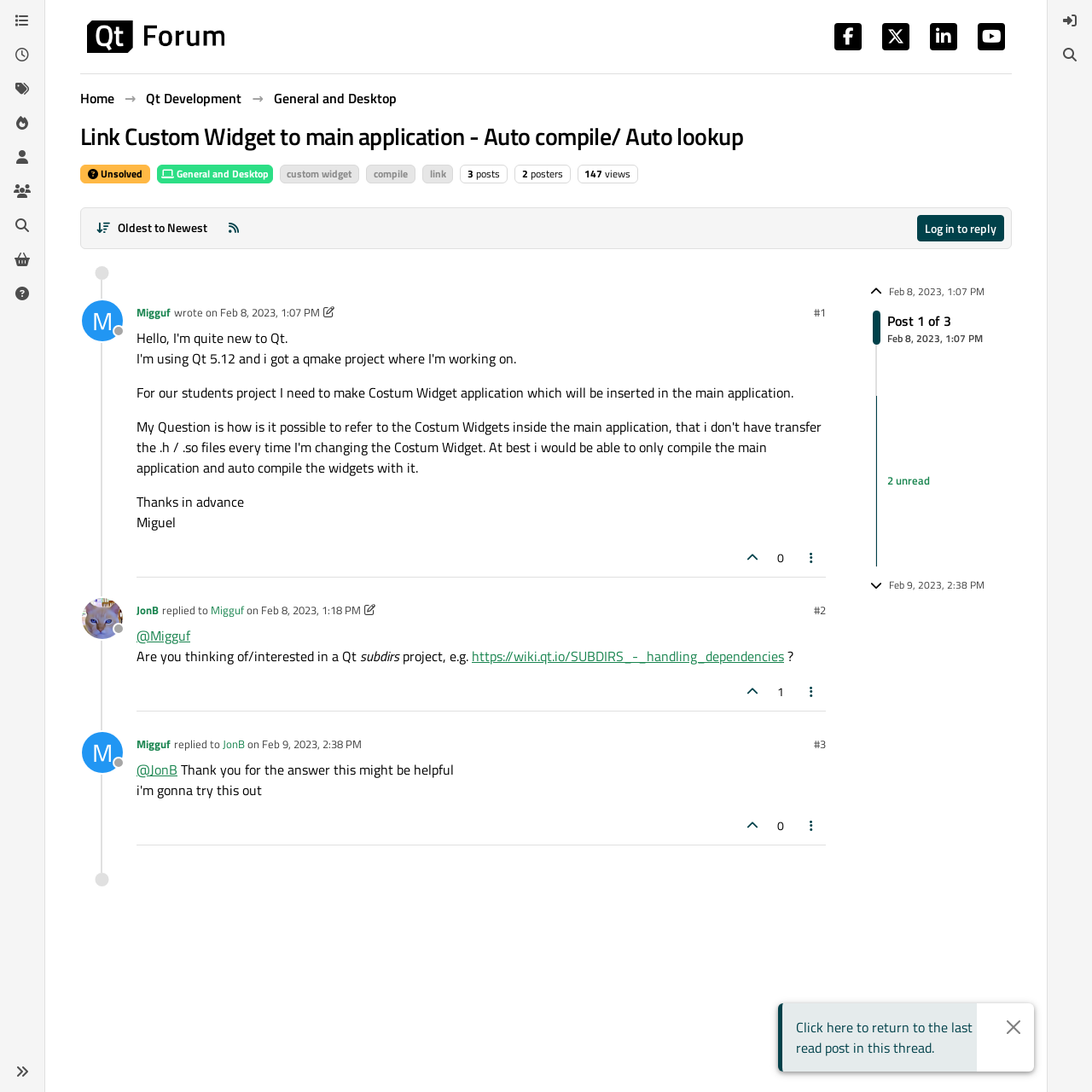Please answer the following question using a single word or phrase: 
Who replied to Migguf's post?

JonB